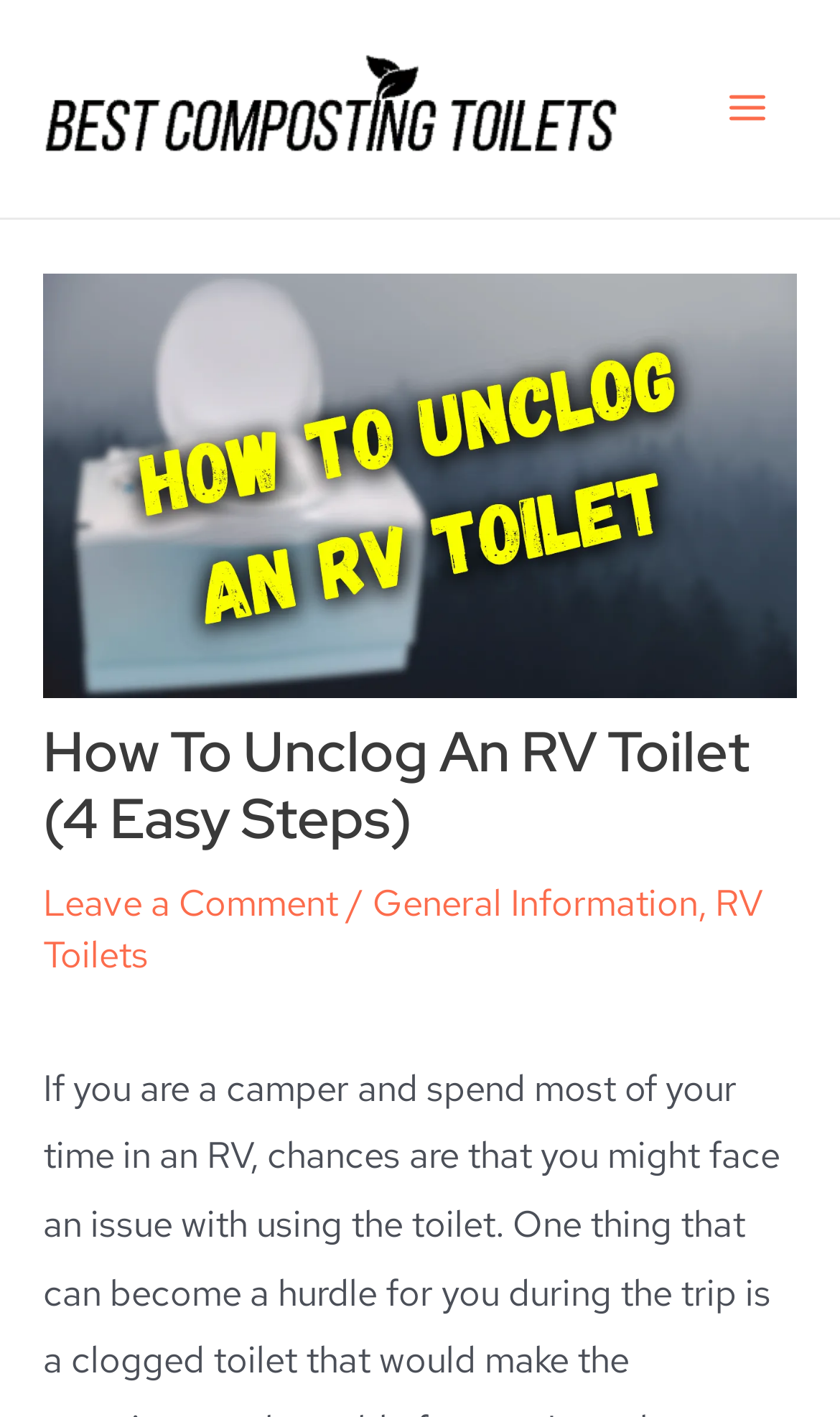Refer to the image and provide an in-depth answer to the question: 
How many steps are involved in unclogging an RV toilet?

According to the heading 'How To Unclog An RV Toilet (4 Easy Steps)', there are 4 easy steps involved in unclogging an RV toilet, although the specific steps are not listed on this webpage.